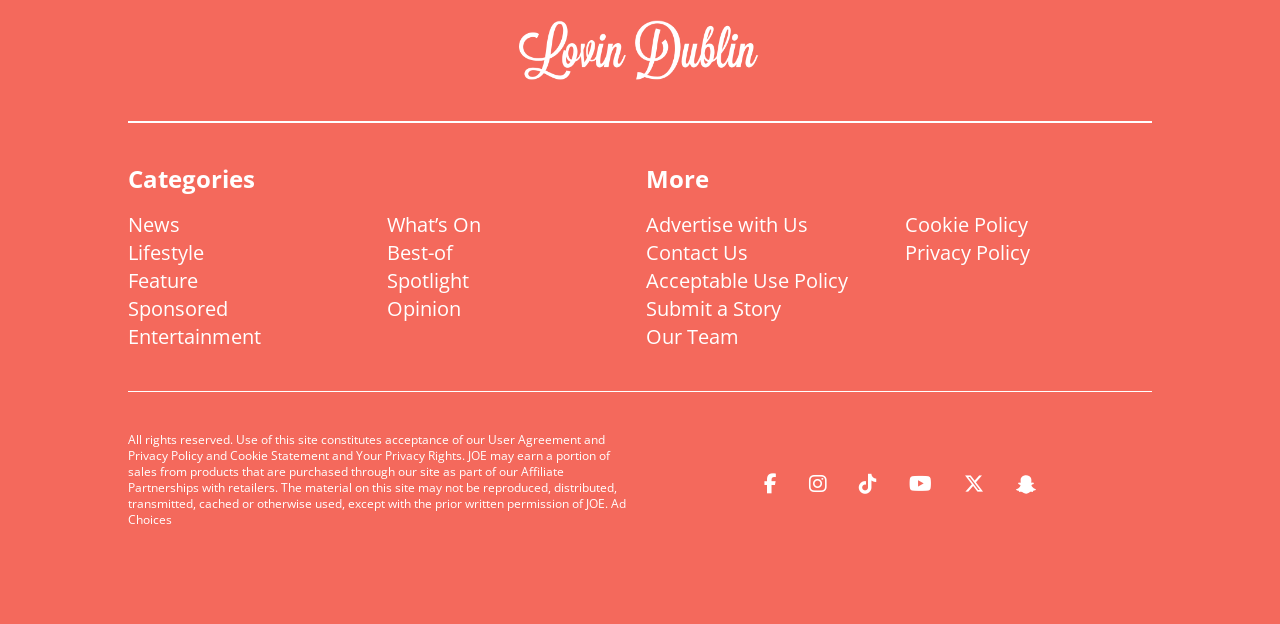Specify the bounding box coordinates of the element's area that should be clicked to execute the given instruction: "Contact Us". The coordinates should be four float numbers between 0 and 1, i.e., [left, top, right, bottom].

[0.505, 0.384, 0.584, 0.427]